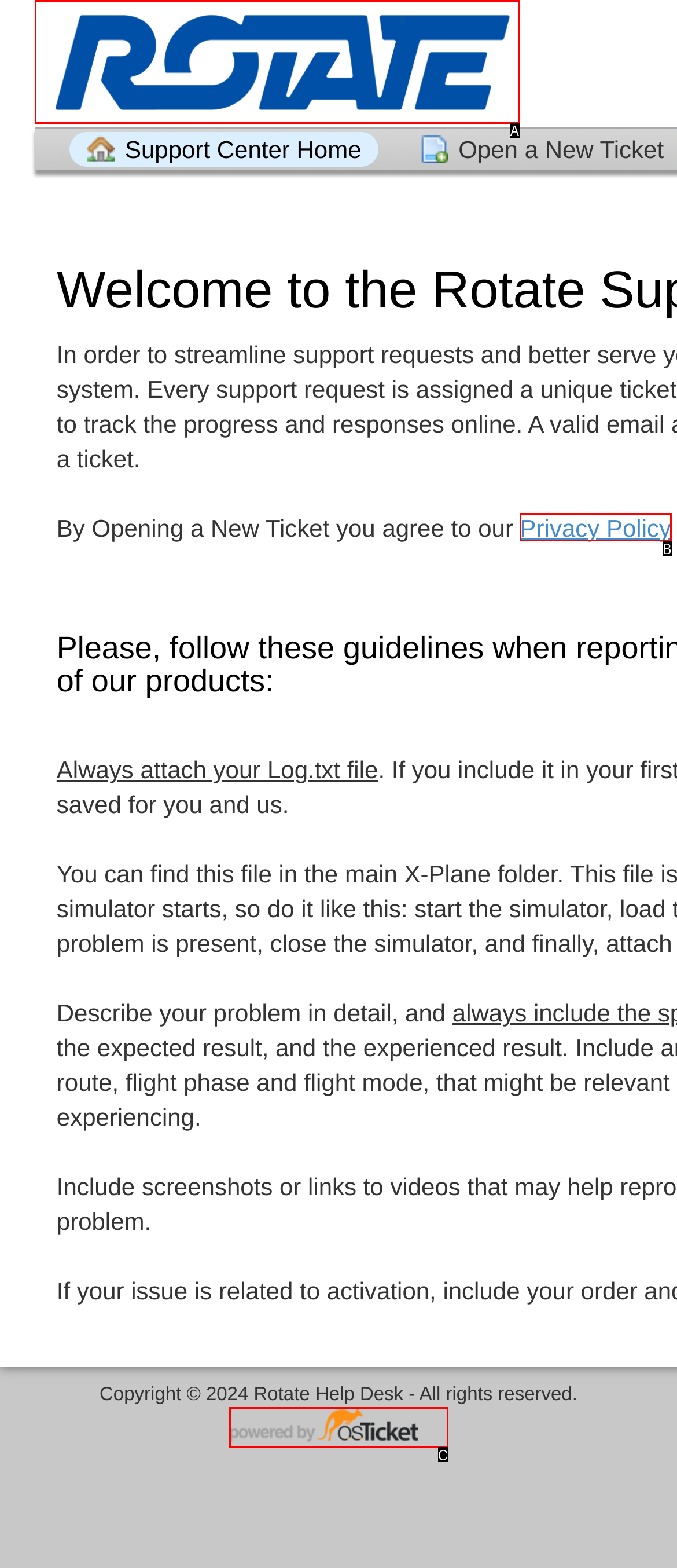Which option aligns with the description: Volver? Respond by selecting the correct letter.

None